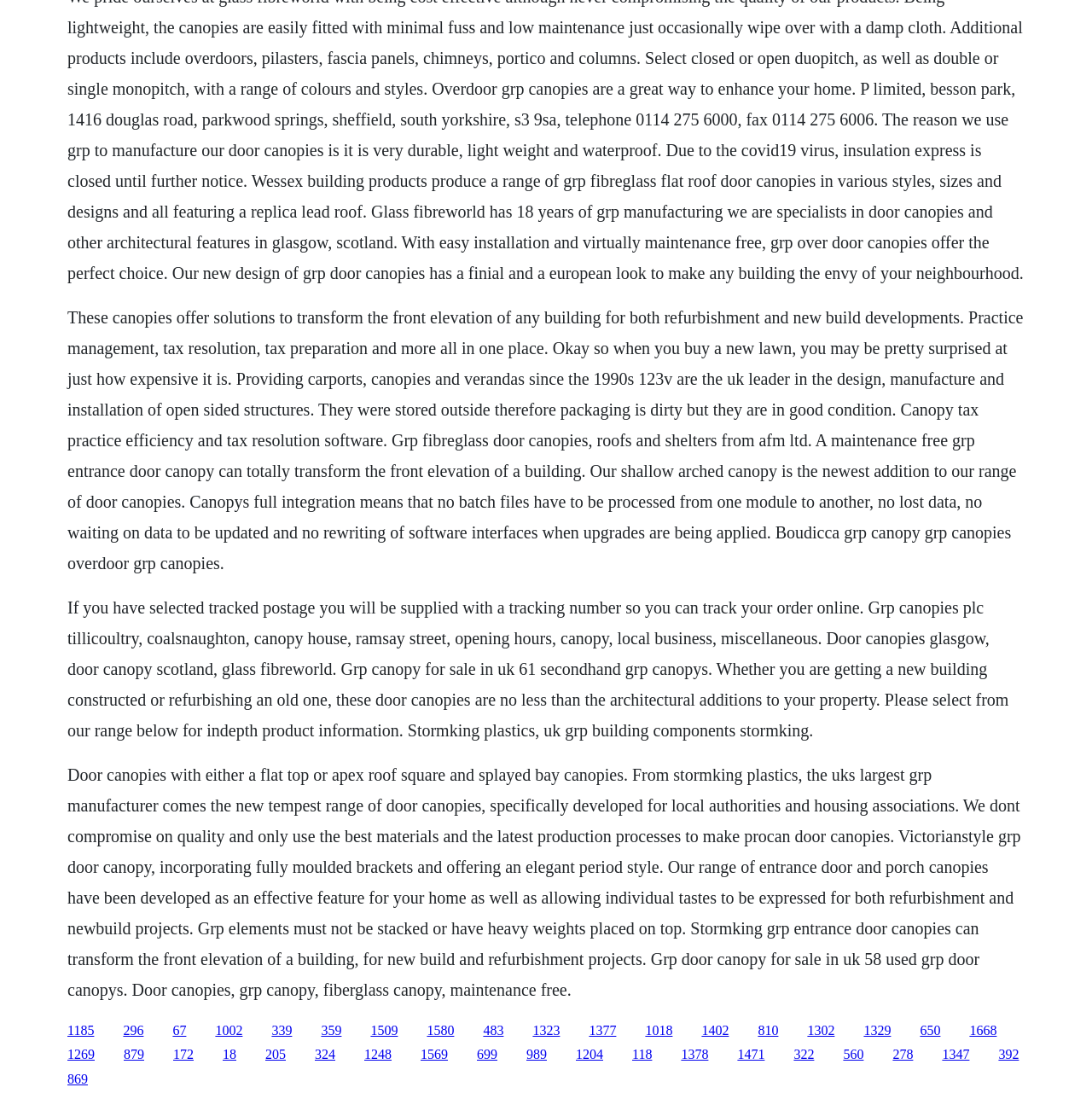Determine the bounding box coordinates of the area to click in order to meet this instruction: "Click the link to learn more about door canopies".

[0.062, 0.931, 0.086, 0.944]